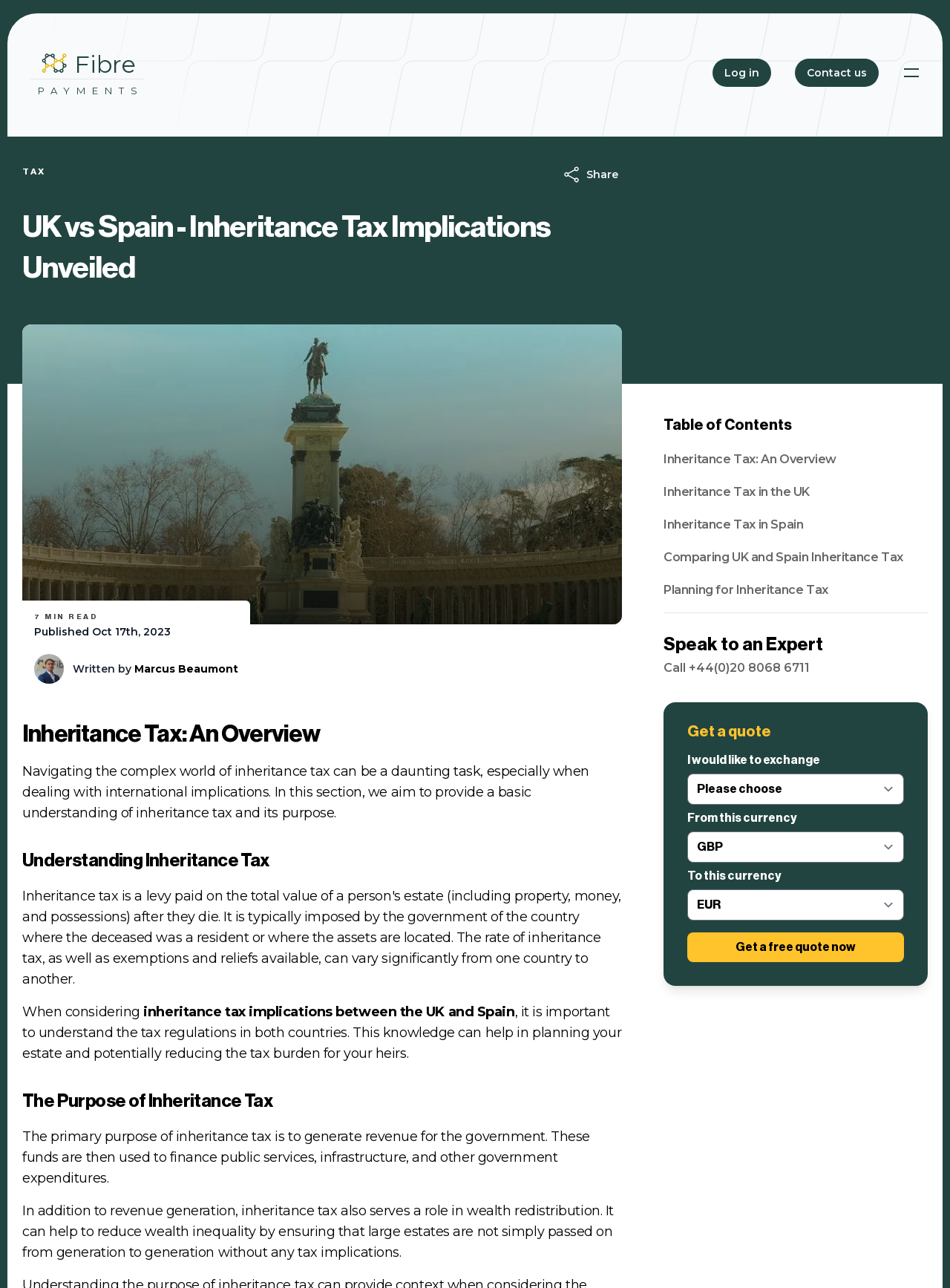Please specify the bounding box coordinates of the element that should be clicked to execute the given instruction: 'Click the 'Contact us' link'. Ensure the coordinates are four float numbers between 0 and 1, expressed as [left, top, right, bottom].

[0.837, 0.045, 0.925, 0.067]